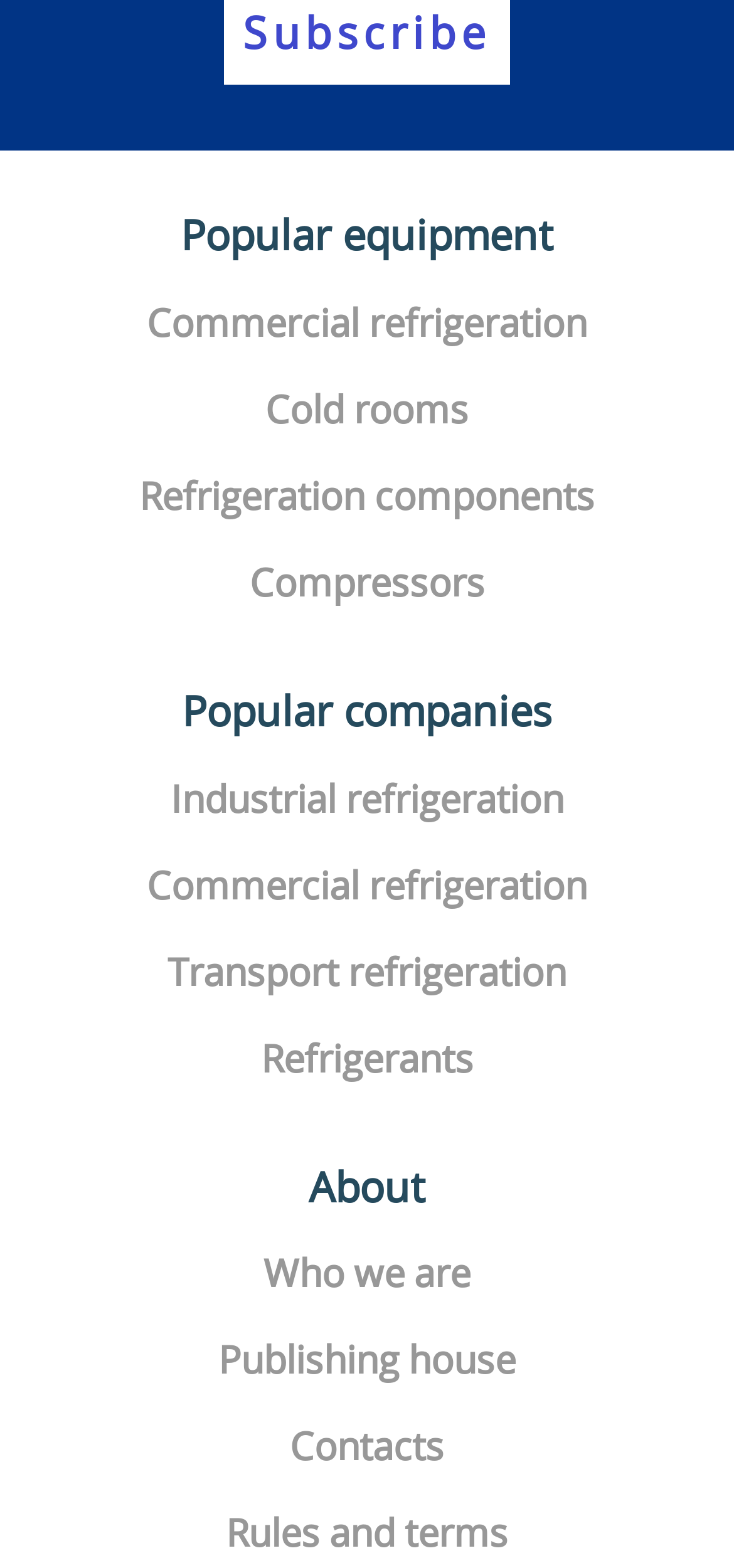What is the purpose of the 'About' section?
Please provide an in-depth and detailed response to the question.

The 'About' section is likely to provide information about the company, its history, mission, and values, as well as other relevant details, based on the links to 'Who we are', 'Publishing house', and 'Contacts'.